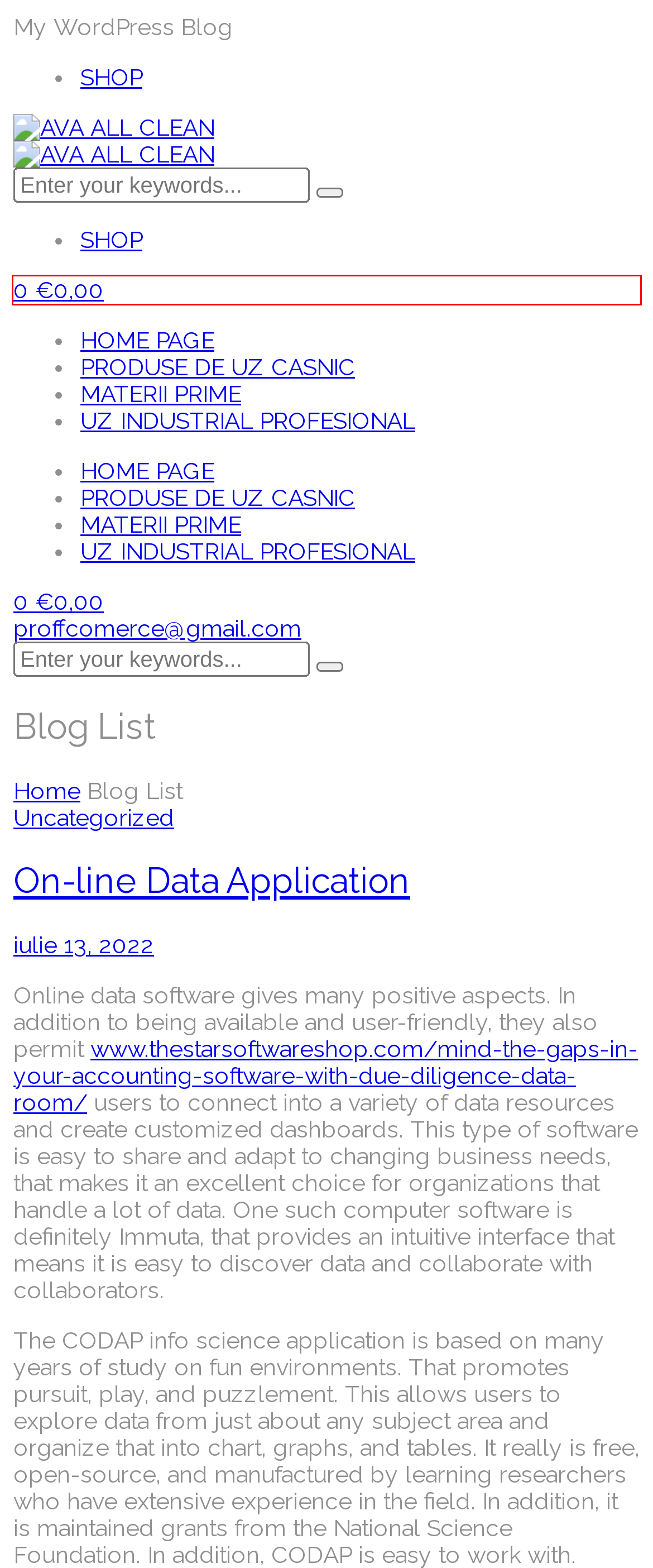You have a screenshot showing a webpage with a red bounding box around a UI element. Choose the webpage description that best matches the new page after clicking the highlighted element. Here are the options:
A. Arhive PRODUSE UZ CASNIC - AVA ALL CLEAN
B. On-line Data Application - AVA ALL CLEAN
C. Arhive MATERII PRIME - AVA ALL CLEAN
D. Coș - AVA ALL CLEAN
E. Mind the gaps in your accounting software with due diligence data room – thestarsoftwareshop.com
F. Arhive UZ INDUSTRIAL PROFESIONAL - AVA ALL CLEAN
G. Arhive Uncategorized - AVA ALL CLEAN
H. SHOP - AVA ALL CLEAN

D